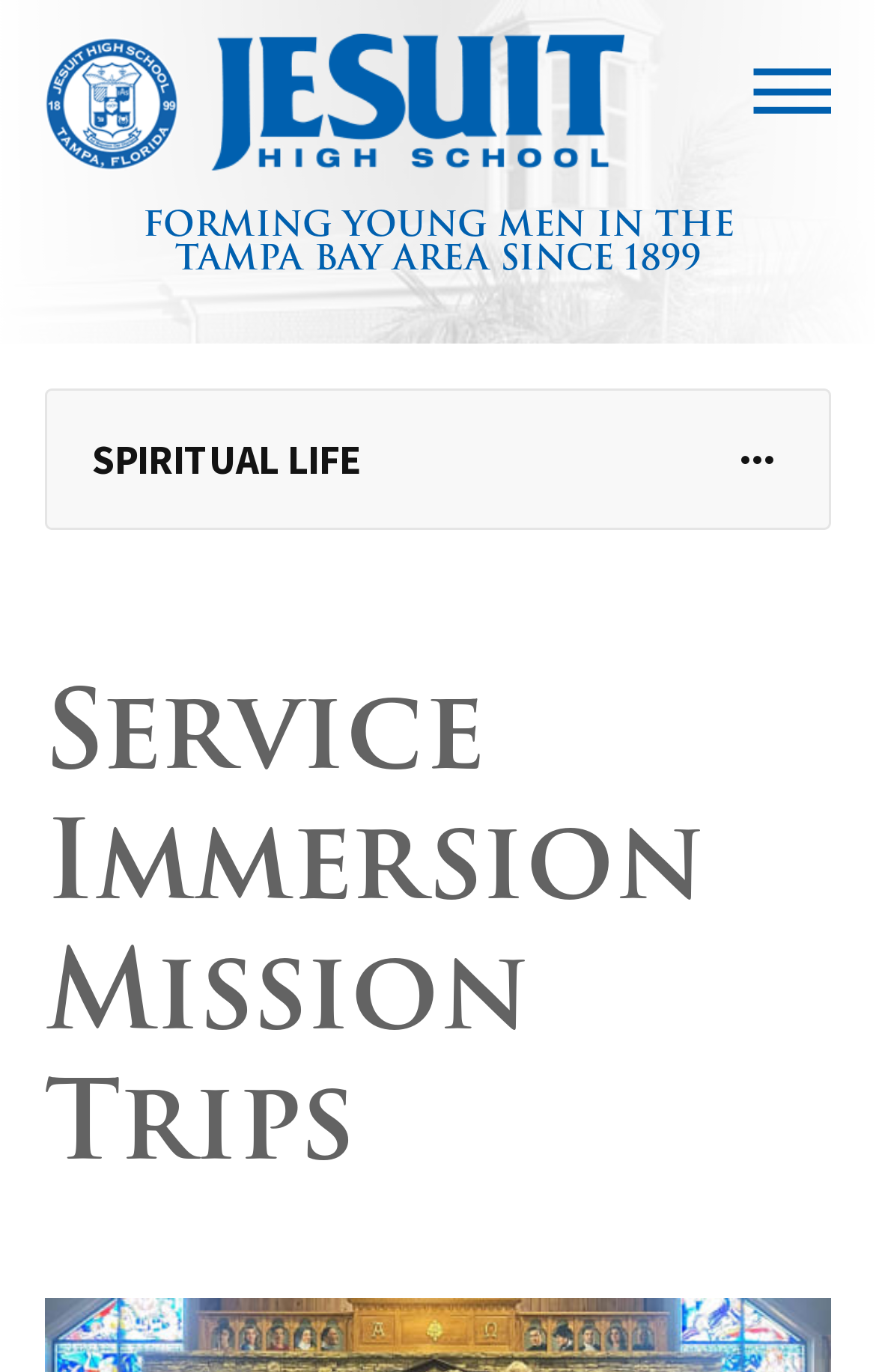For the given element description Expand Collapse SPIRITUAL LIFE Navigation, determine the bounding box coordinates of the UI element. The coordinates should follow the format (top-left x, top-left y, bottom-right x, bottom-right y) and be within the range of 0 to 1.

[0.828, 0.301, 0.9, 0.368]